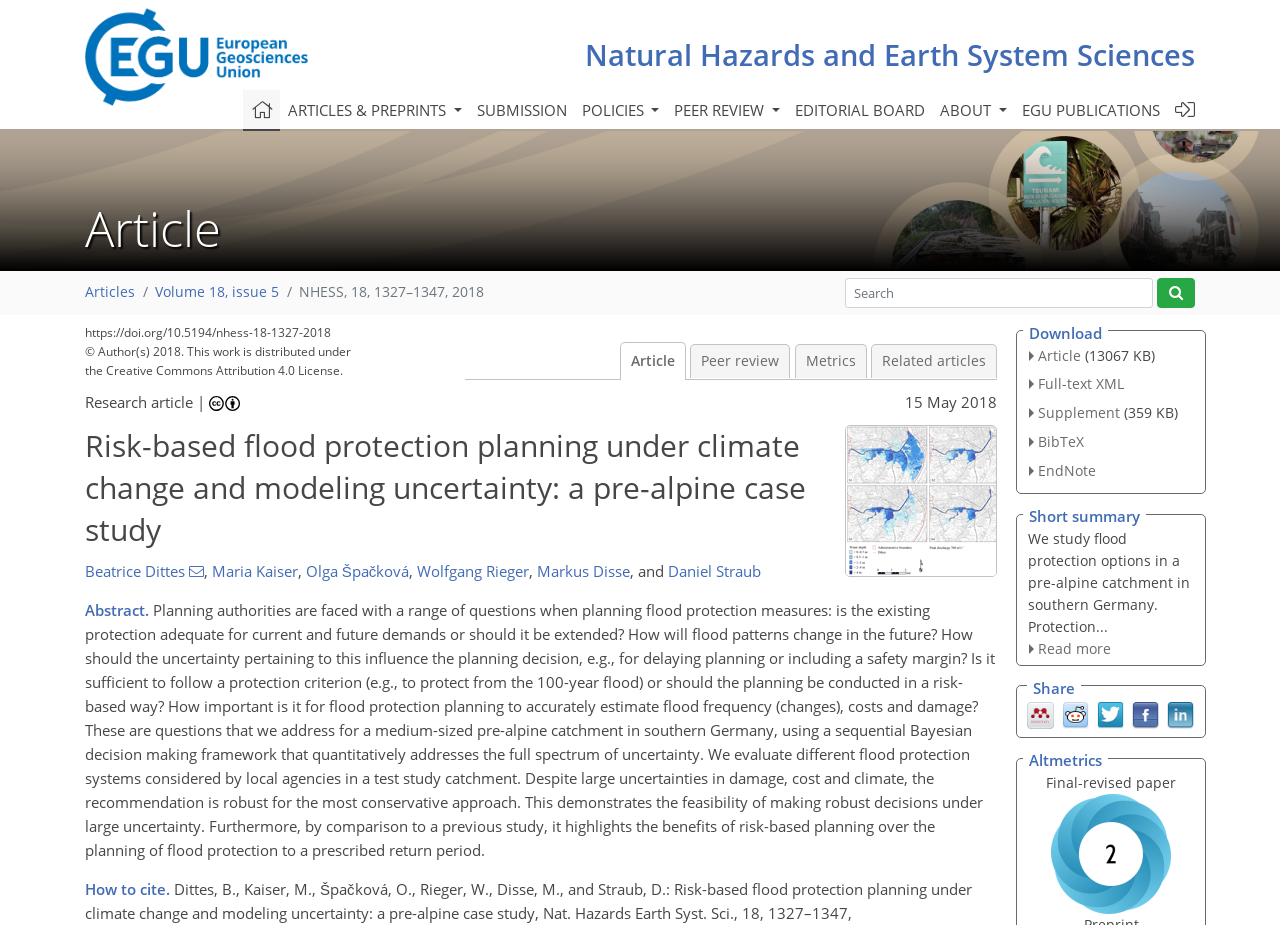What is the DOI of the article?
Please craft a detailed and exhaustive response to the question.

I found the answer by looking at the text below the article title, which says 'https://doi.org/10.5194/nhess-18-1327-2018', indicating that it is the DOI of the article.